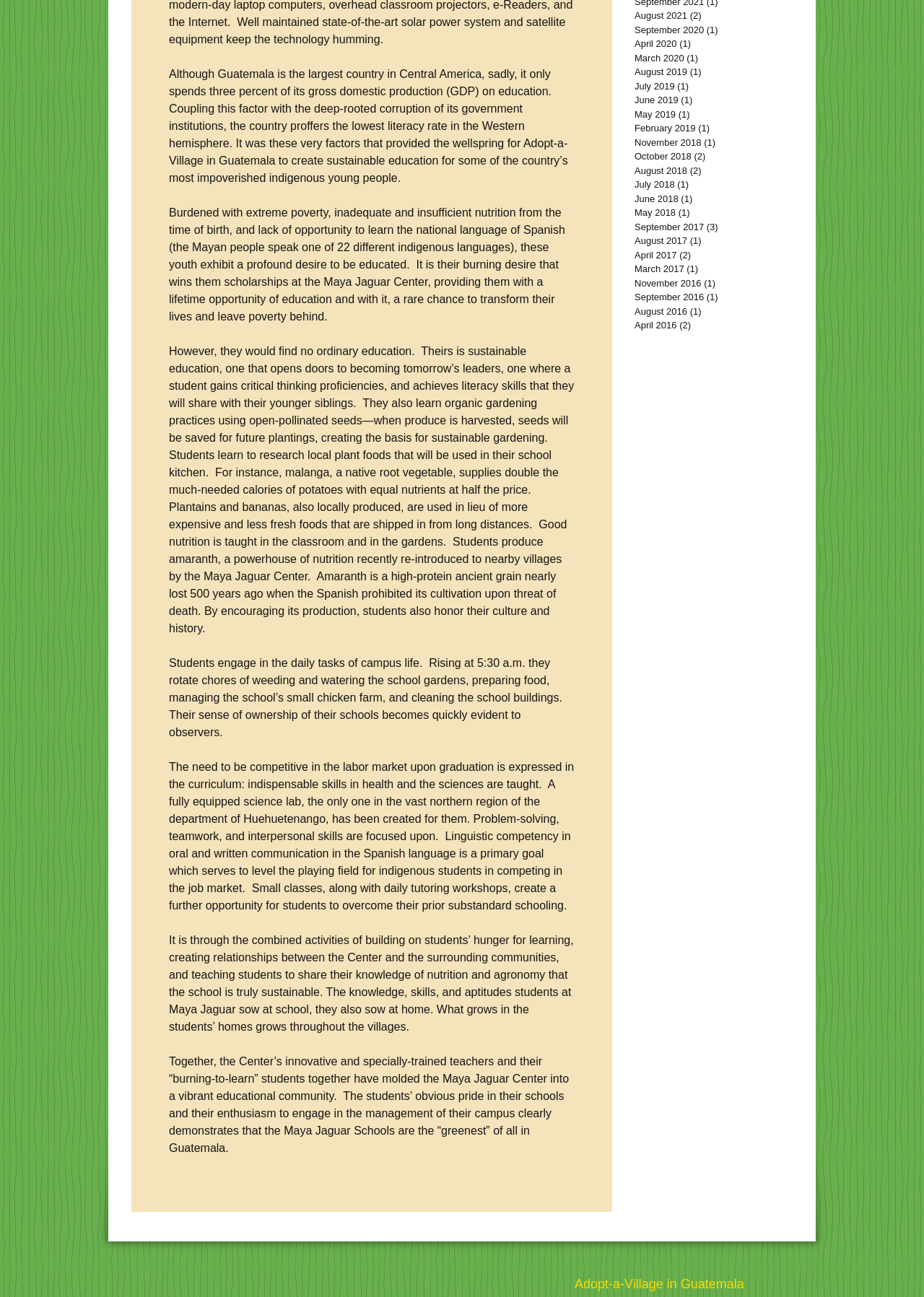Provide the bounding box coordinates of the HTML element described by the text: "August 2019 (1) 1 post".

[0.687, 0.05, 0.851, 0.061]